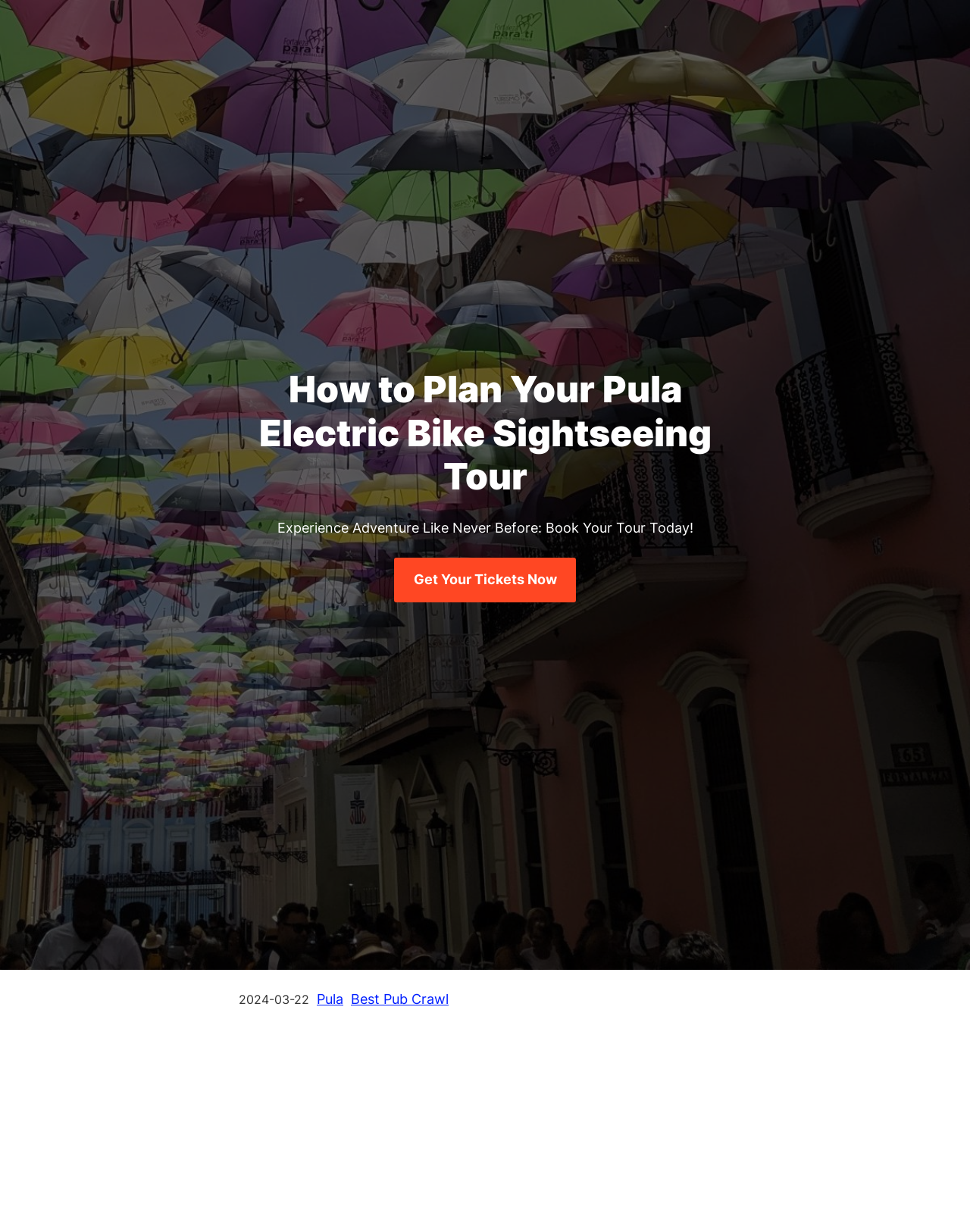What is the theme of the image on the webpage?
Please provide a single word or phrase answer based on the image.

Electric Bike